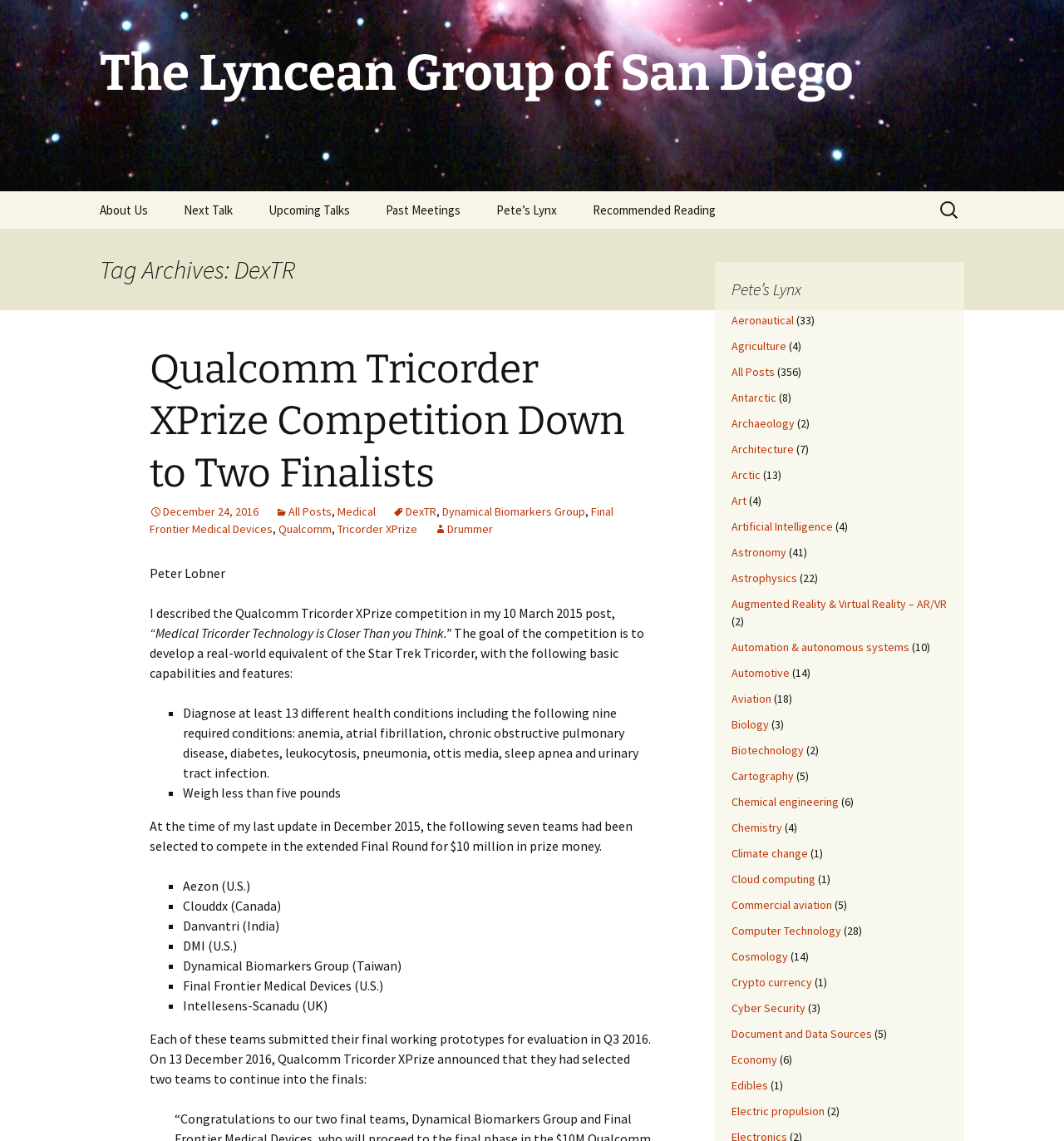Could you highlight the region that needs to be clicked to execute the instruction: "Search for something"?

[0.88, 0.168, 0.906, 0.2]